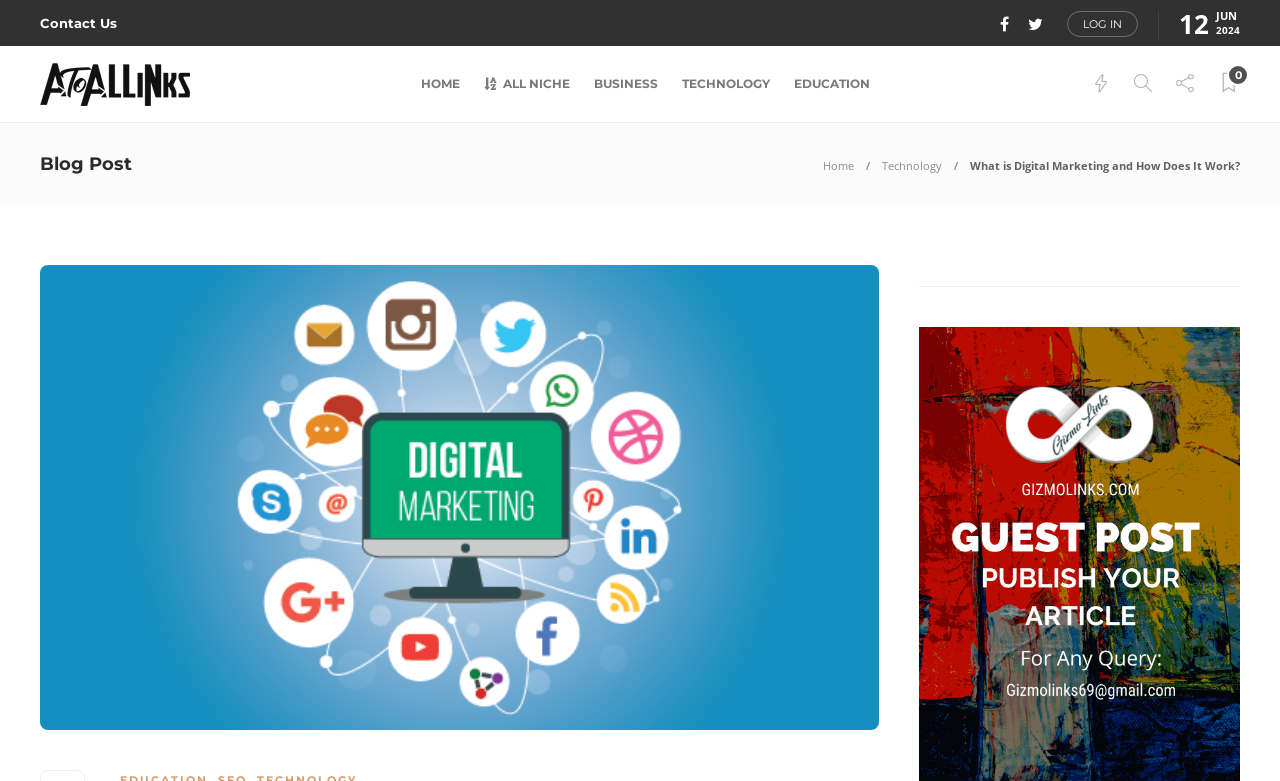Given the element description "alt="https://www.gizmolinks.com/"" in the screenshot, predict the bounding box coordinates of that UI element.

[0.718, 0.419, 0.969, 1.0]